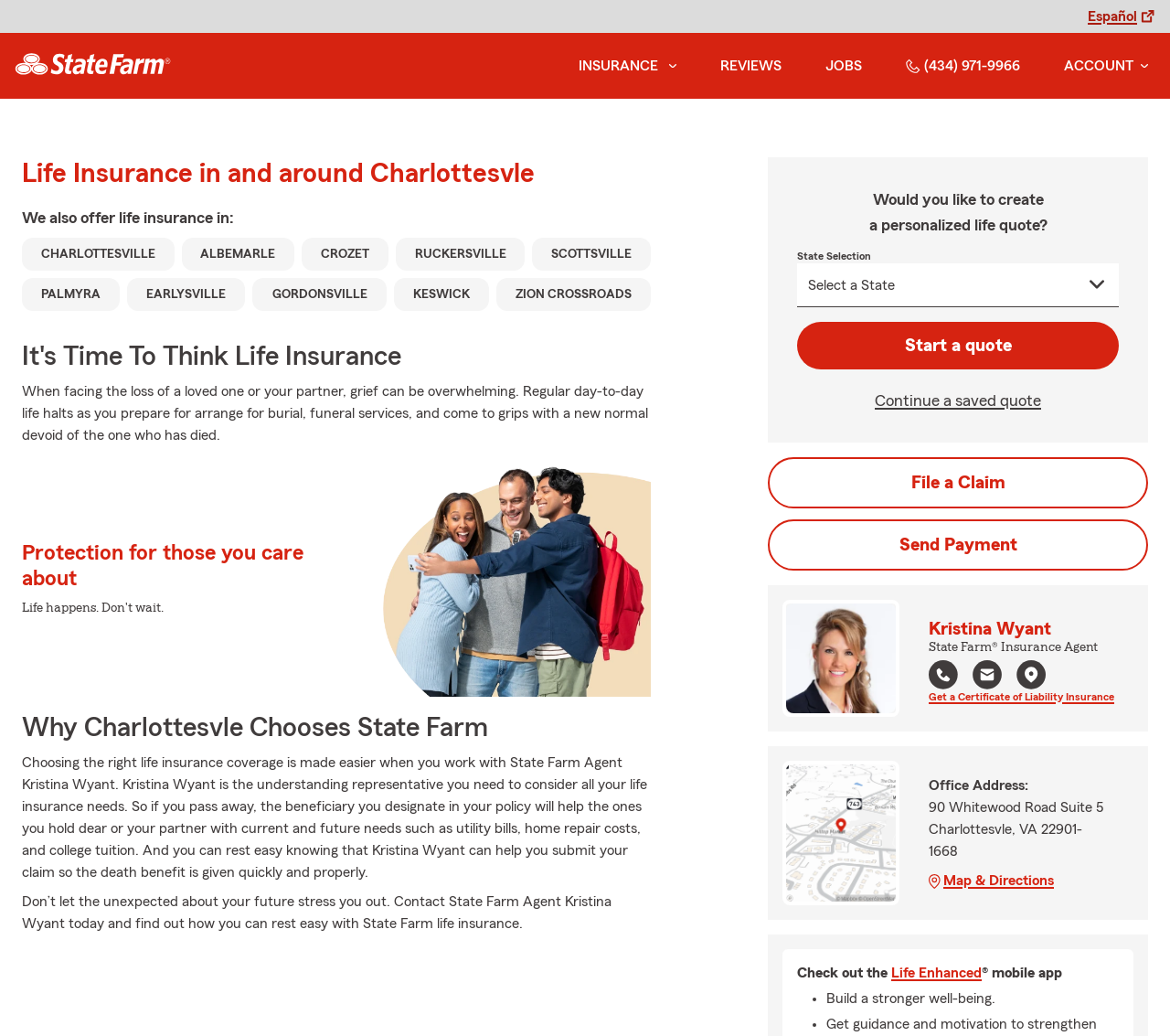What can you do with the 'Start a quote' button?
Look at the image and respond with a single word or a short phrase.

Create a personalized life quote